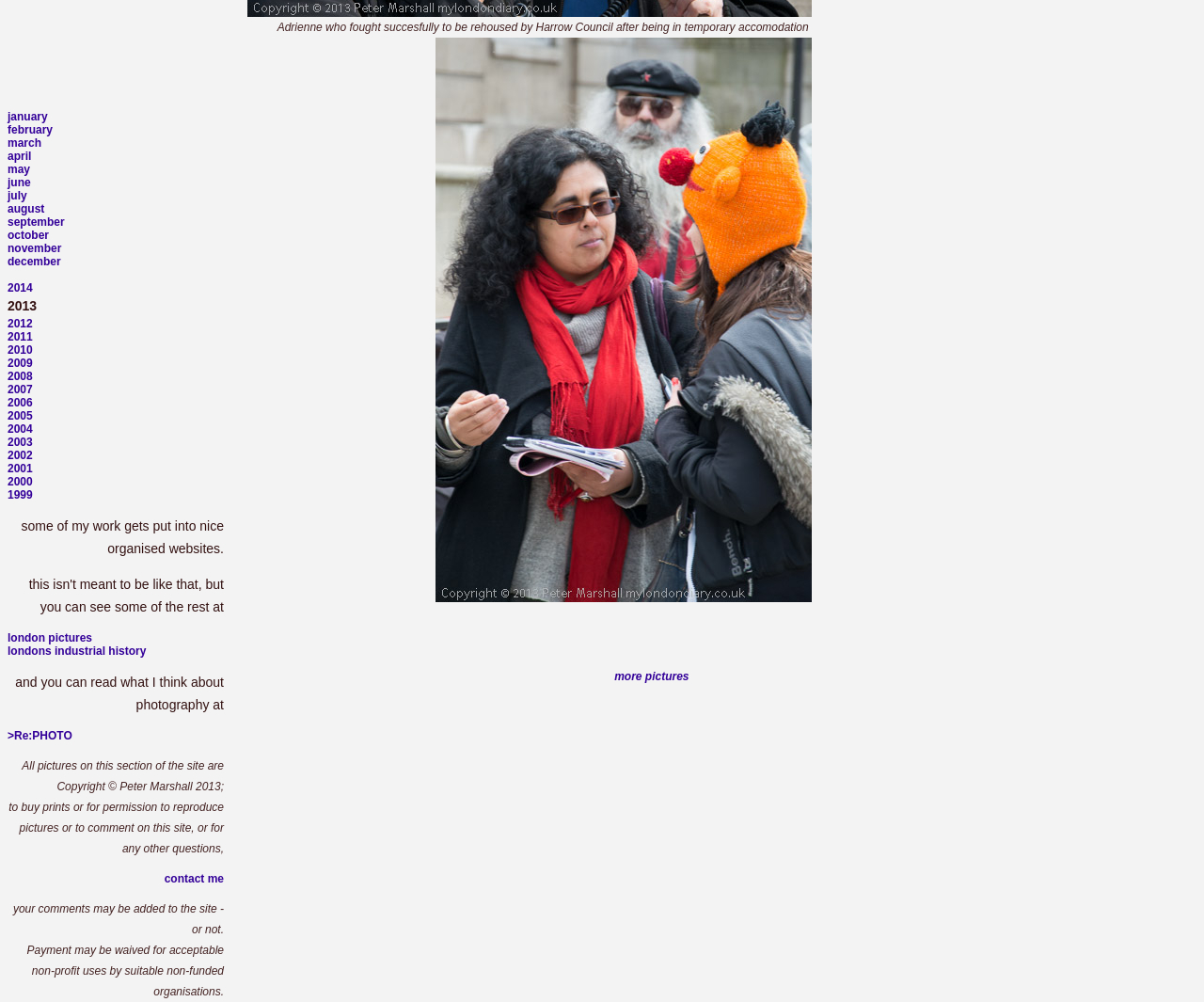Based on the description "london pictures", find the bounding box of the specified UI element.

[0.006, 0.63, 0.077, 0.643]